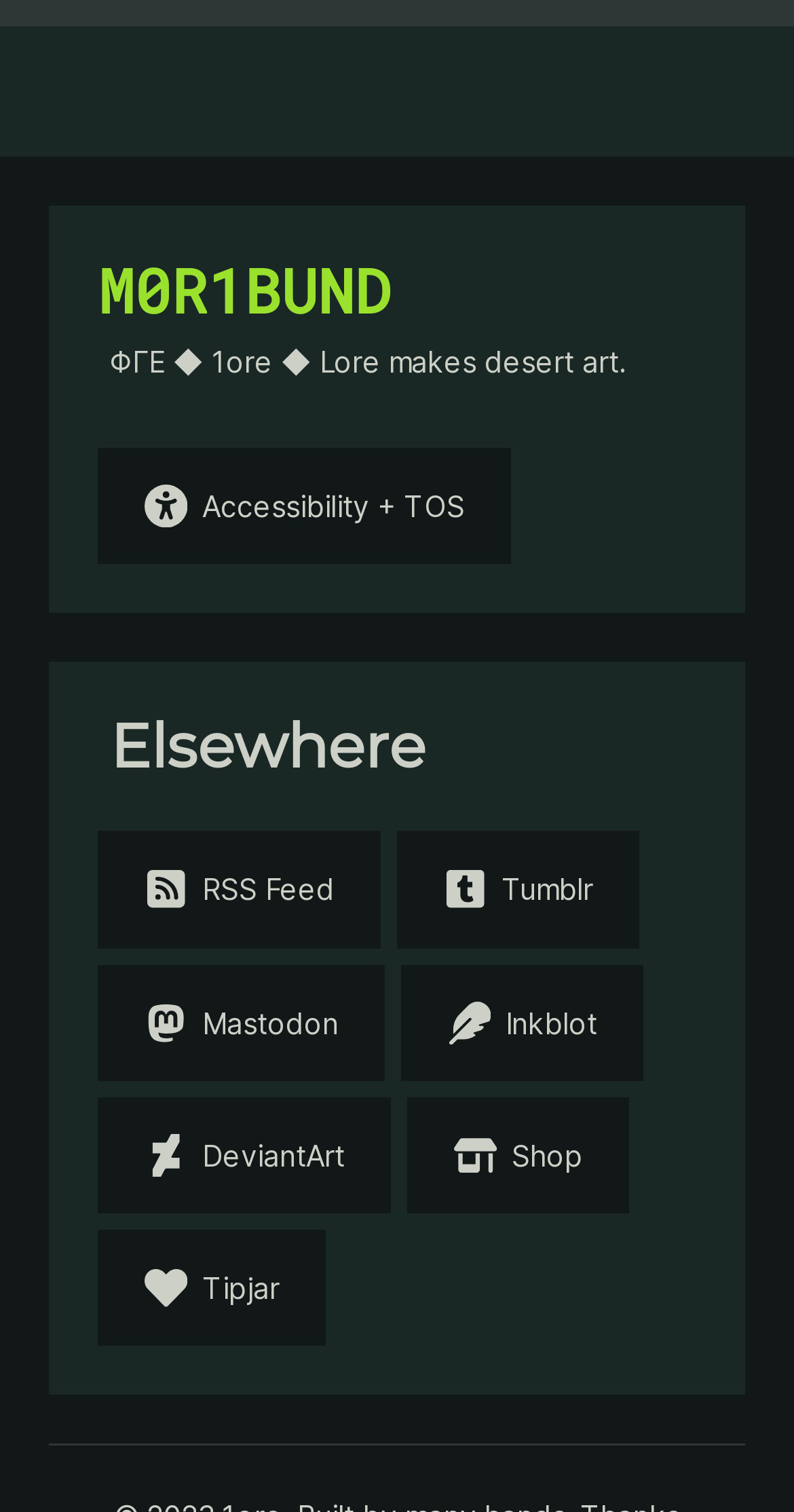Use a single word or phrase to answer the following:
How many image elements are on the webpage?

7